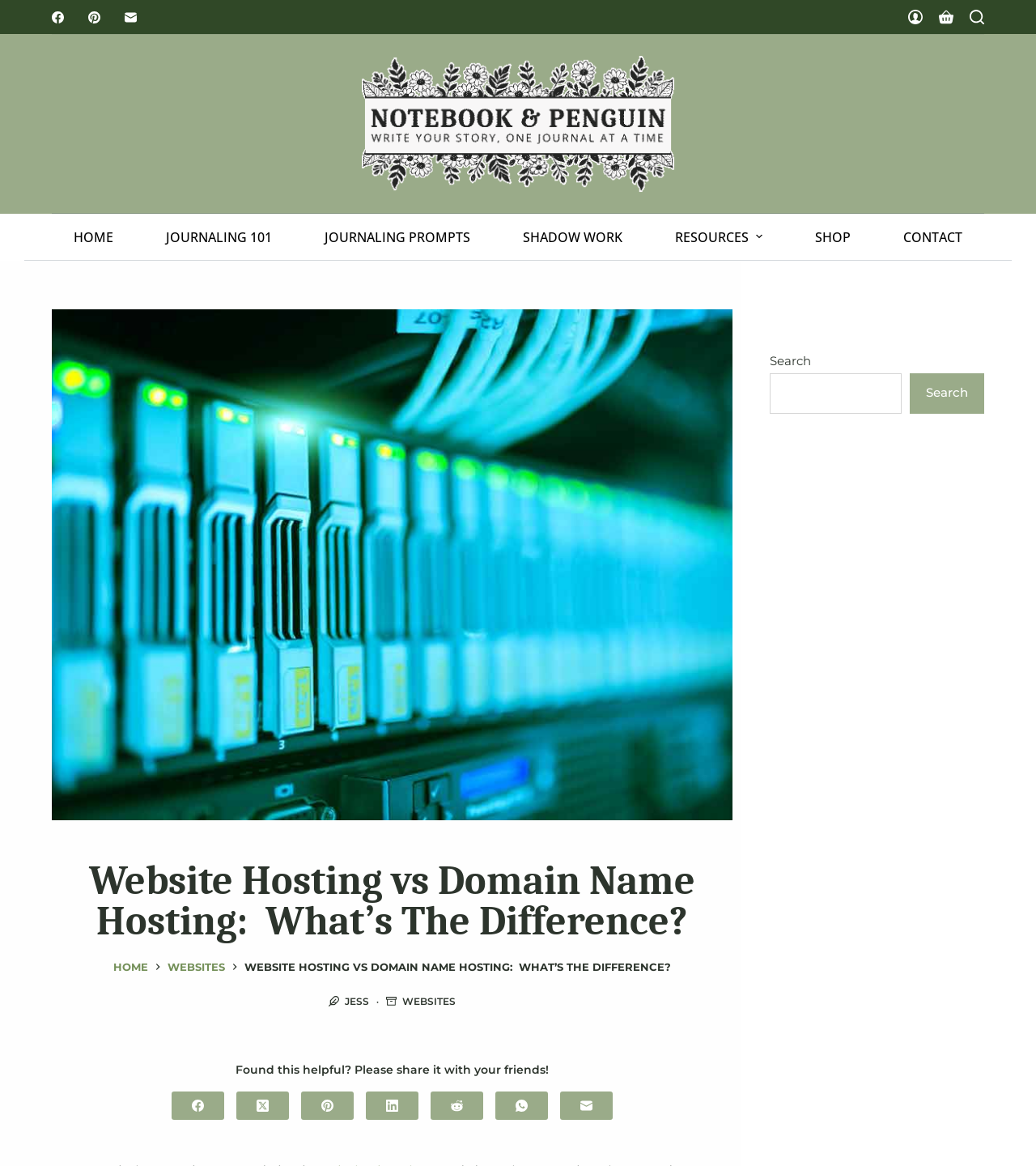Find the UI element described as: "alt="Notebook And Penguin Logo"" and predict its bounding box coordinates. Ensure the coordinates are four float numbers between 0 and 1, [left, top, right, bottom].

[0.346, 0.046, 0.654, 0.166]